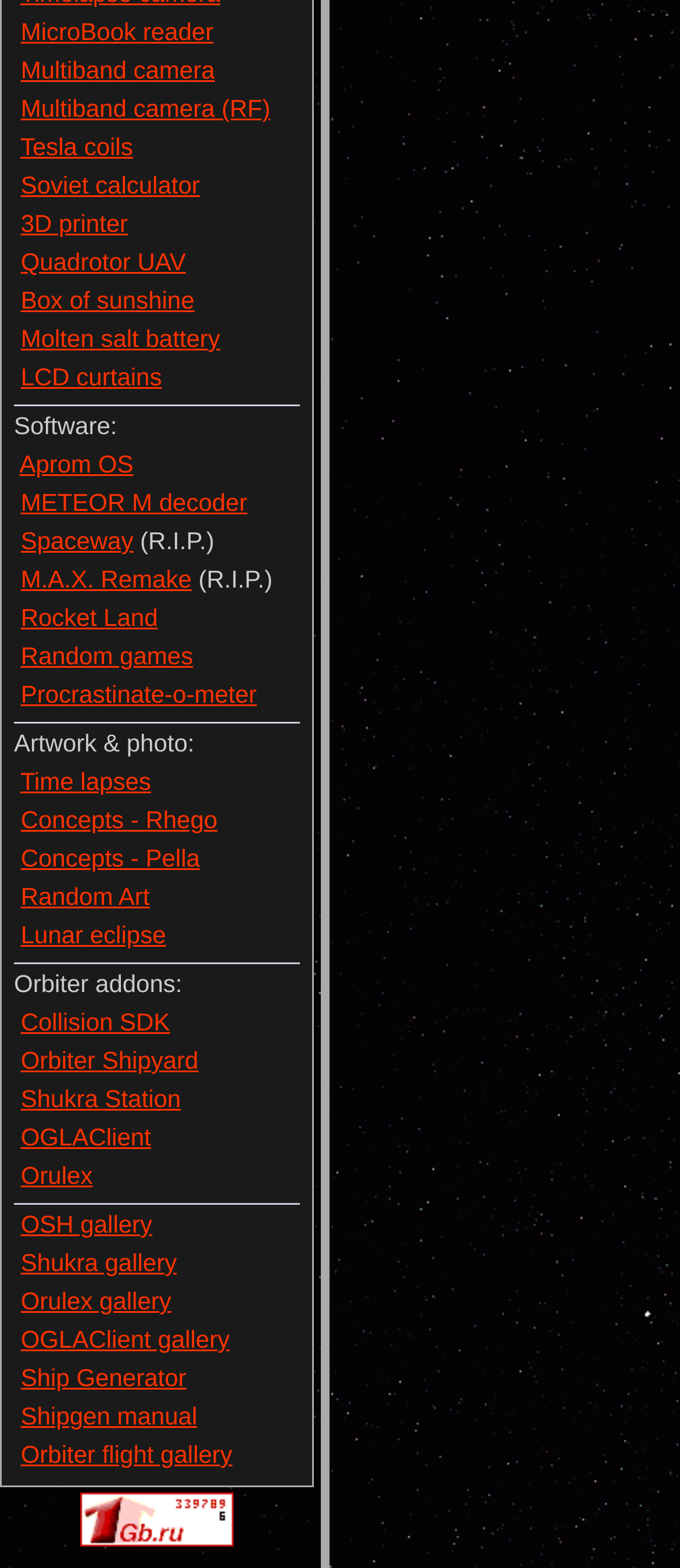Identify the bounding box coordinates of the clickable region necessary to fulfill the following instruction: "Click the link to Jku Linz". The bounding box coordinates should be four float numbers between 0 and 1, i.e., [left, top, right, bottom].

None